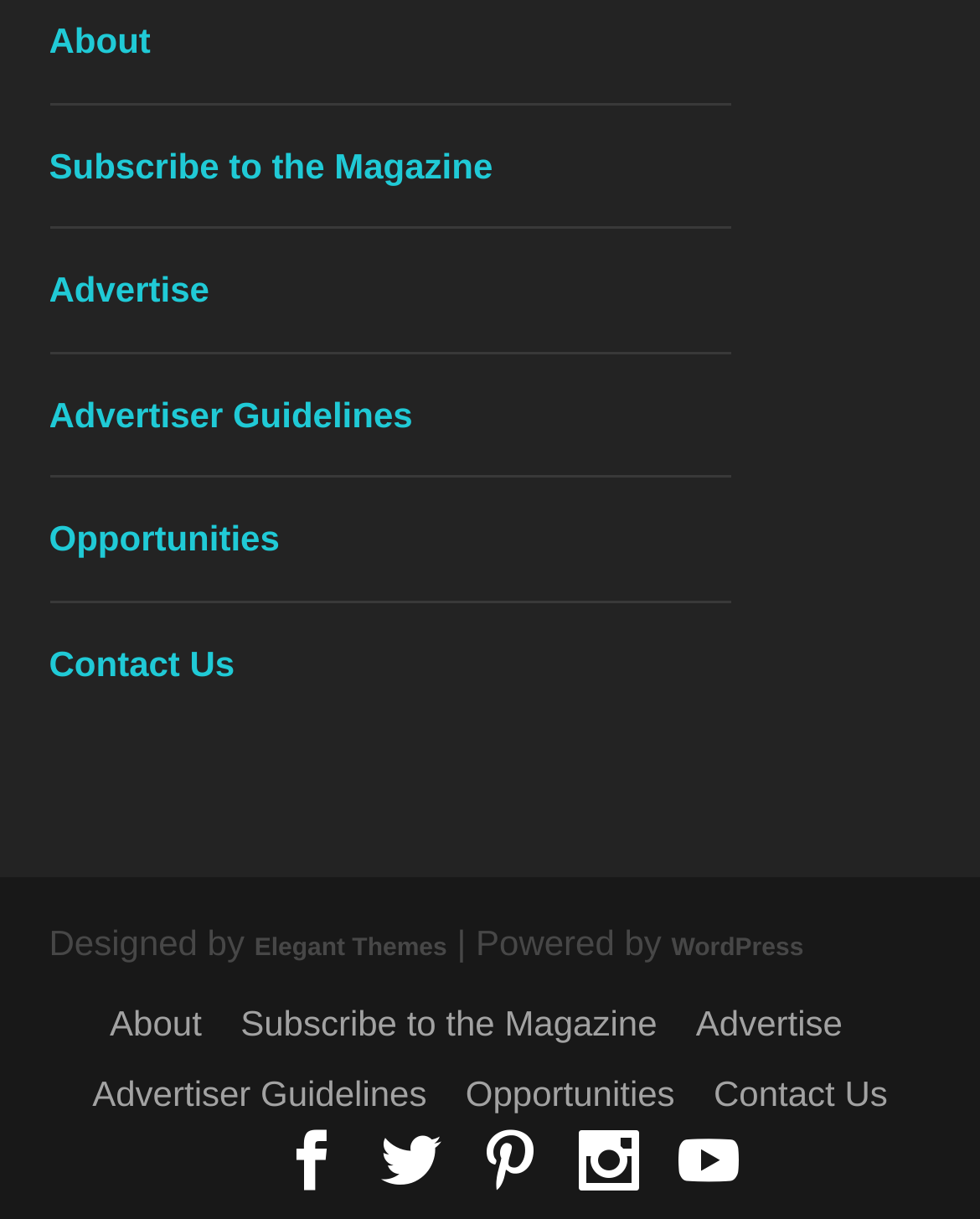How many social media links are at the bottom?
Provide a detailed answer to the question using information from the image.

I counted the links at the bottom of the webpage and found four links with Unicode characters '', '', '', and '', which are likely to be social media links.